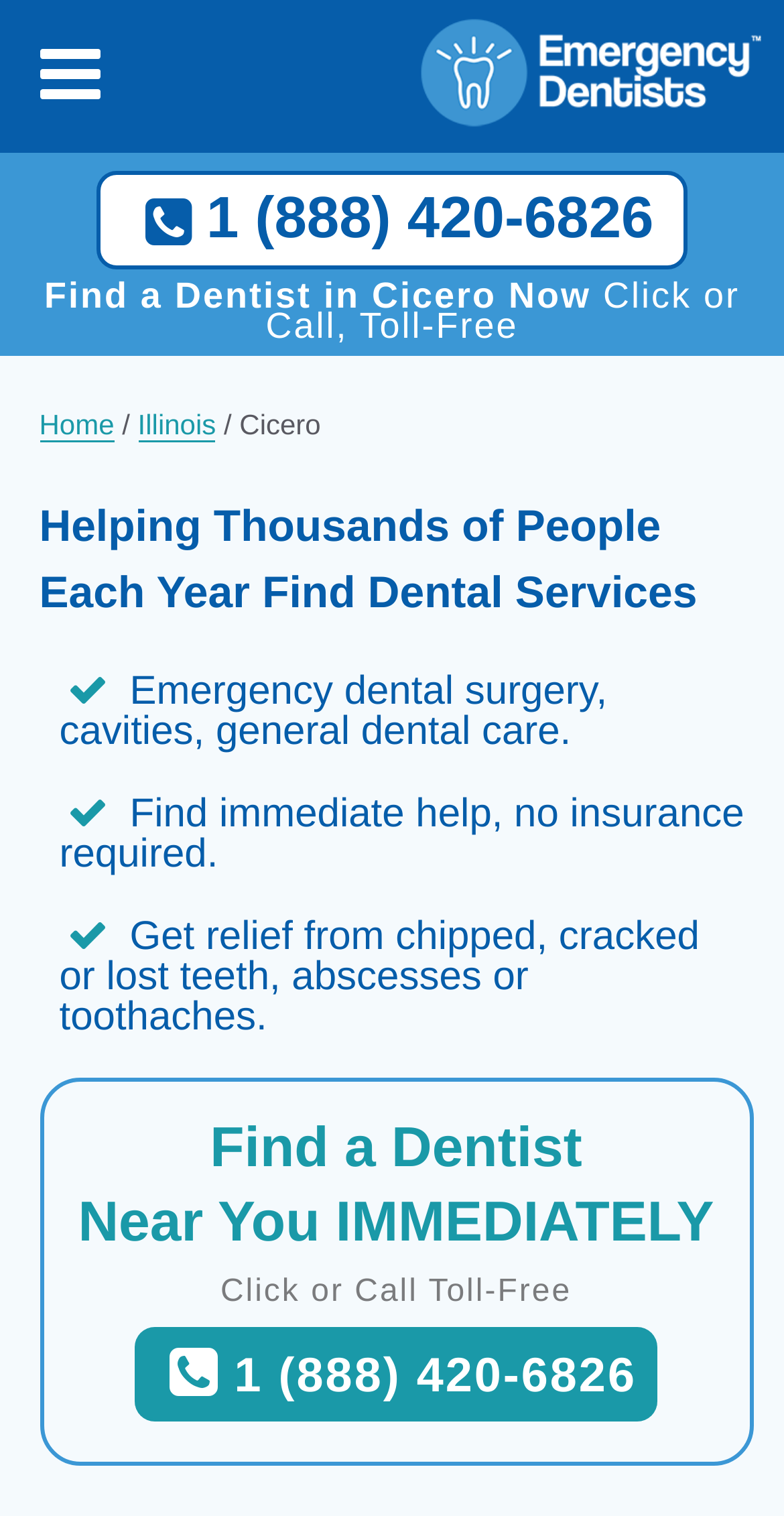Please give a succinct answer to the question in one word or phrase:
What types of dental services are provided?

Emergency dental surgery, cavities, general dental care